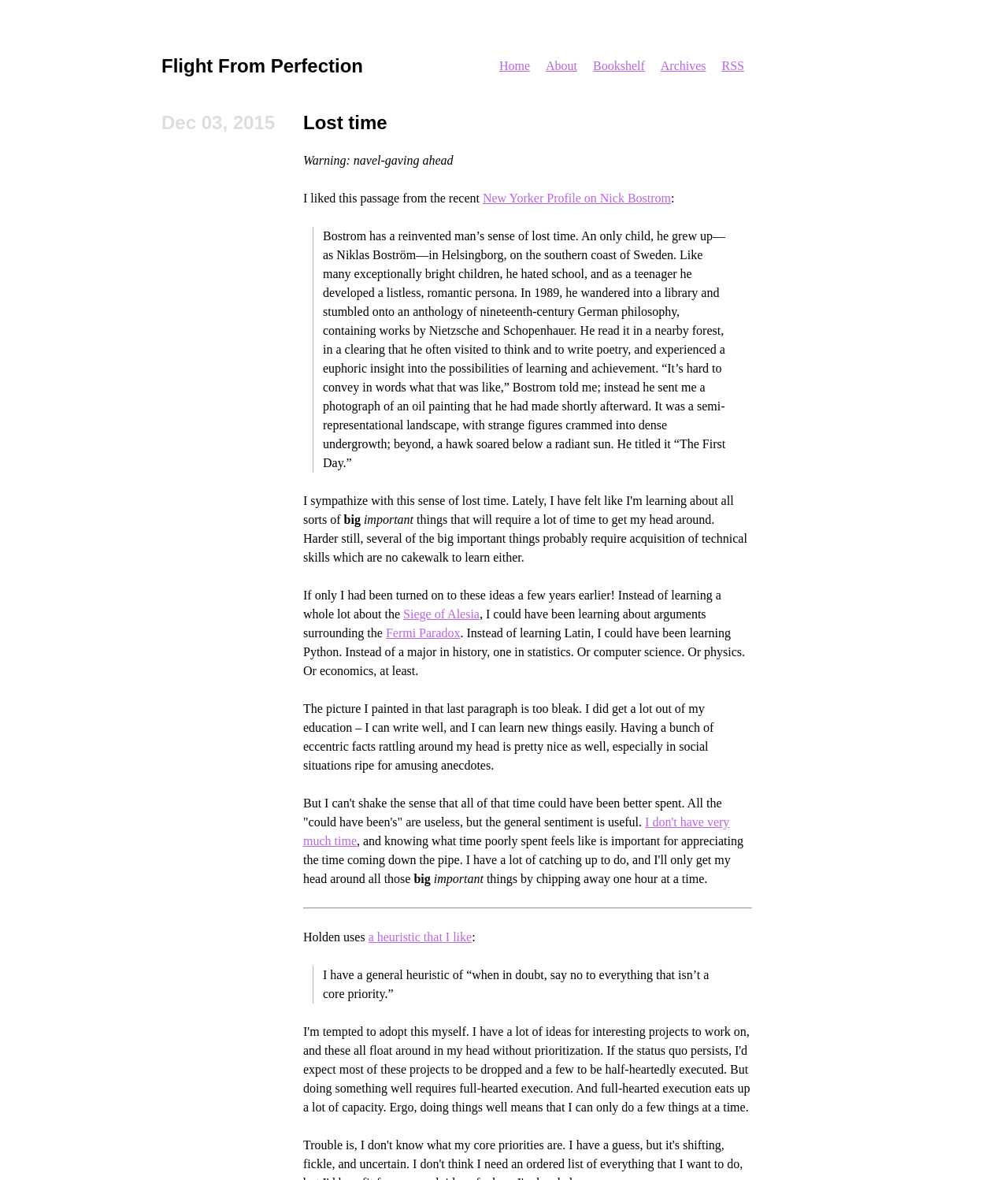Summarize the webpage with a detailed and informative caption.

The webpage is titled "Flight From Perfection · Lost time" and has a navigation menu at the top with five links: "Home", "About", "Bookshelf", "Archives", and "RSS". Below the navigation menu, there is a heading "Flight From Perfection" with a link to the same title. Next to it, there is a heading "Dec 03, 2015" and another heading "Lost time" with a link to the same title.

The main content of the webpage is a blog post or article. It starts with a warning message "Warning: navel-gaving ahead" followed by a paragraph of text discussing a passage from a New Yorker Profile on Nick Bostrom. The passage is quoted in a blockquote section, which describes Bostrom's experience of discovering an anthology of nineteenth-century German philosophy and its impact on him.

The article continues with the author's reflection on lost time and the importance of focusing on big and important things. The author expresses regret for not having learned certain skills or pursued certain interests earlier in life, such as learning Python instead of Latin, or studying statistics or computer science instead of history. However, the author also acknowledges the benefits of their education, including the ability to write well and learn new things easily.

The article concludes with the author's determination to make the most of their time by chipping away at big and important things one hour at a time. There is a separator line, followed by a quote from Holden about using a heuristic to prioritize tasks, and another blockquote section with a quote about saying no to everything that isn't a core priority.